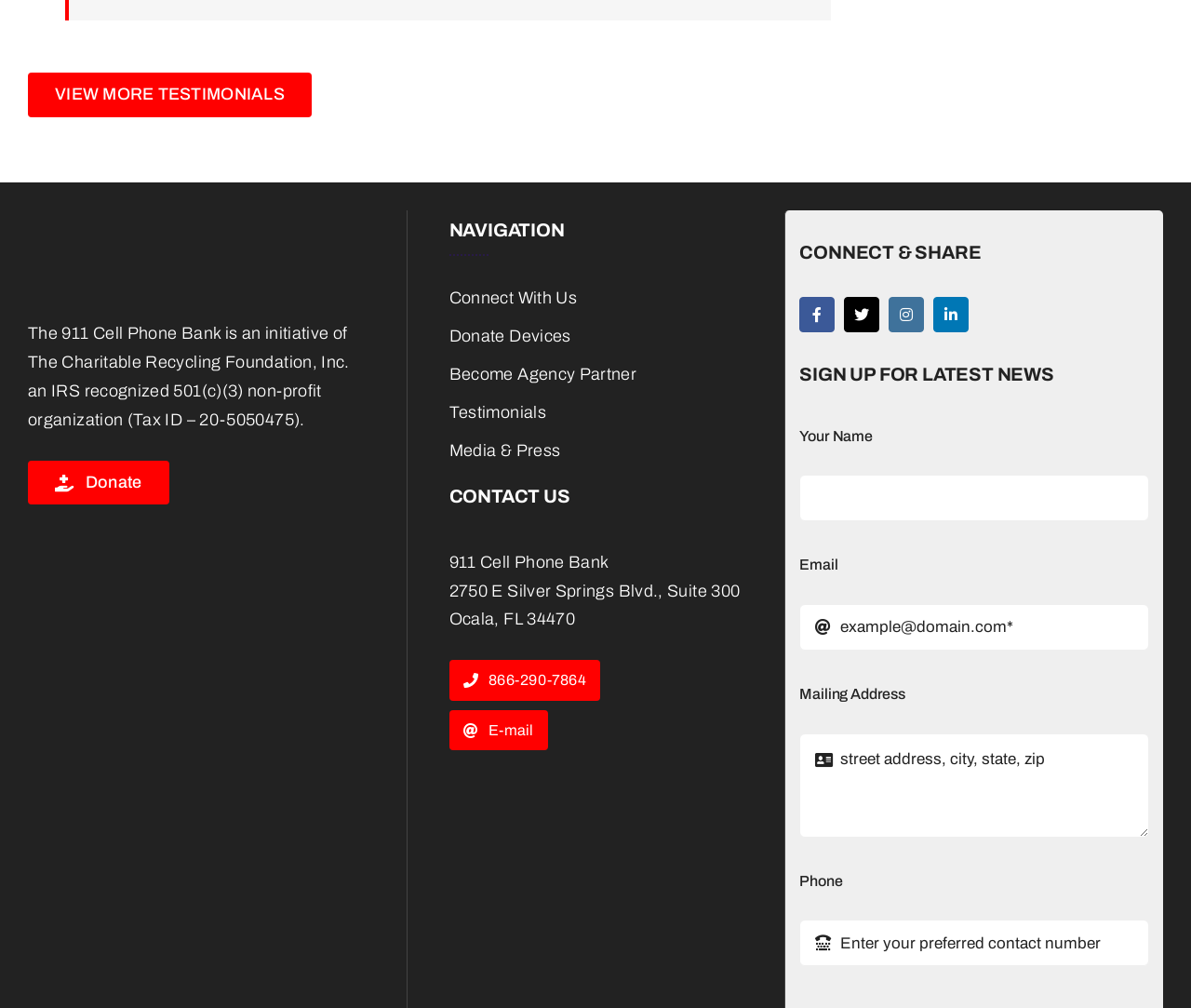Identify the bounding box coordinates of the clickable region to carry out the given instruction: "Click on facebook".

[0.671, 0.294, 0.701, 0.329]